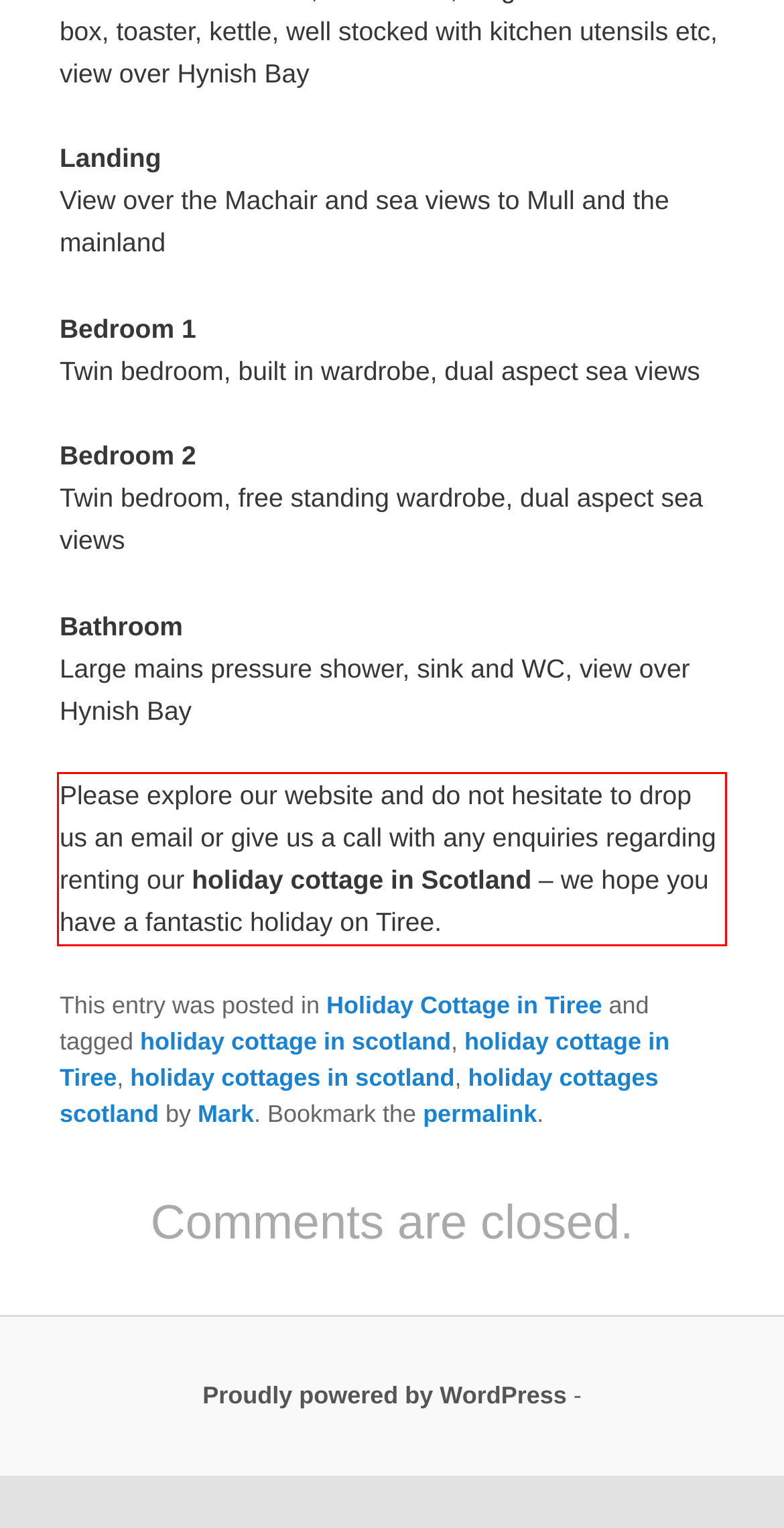You have a screenshot of a webpage, and there is a red bounding box around a UI element. Utilize OCR to extract the text within this red bounding box.

Please explore our website and do not hesitate to drop us an email or give us a call with any enquiries regarding renting our holiday cottage in Scotland – we hope you have a fantastic holiday on Tiree.